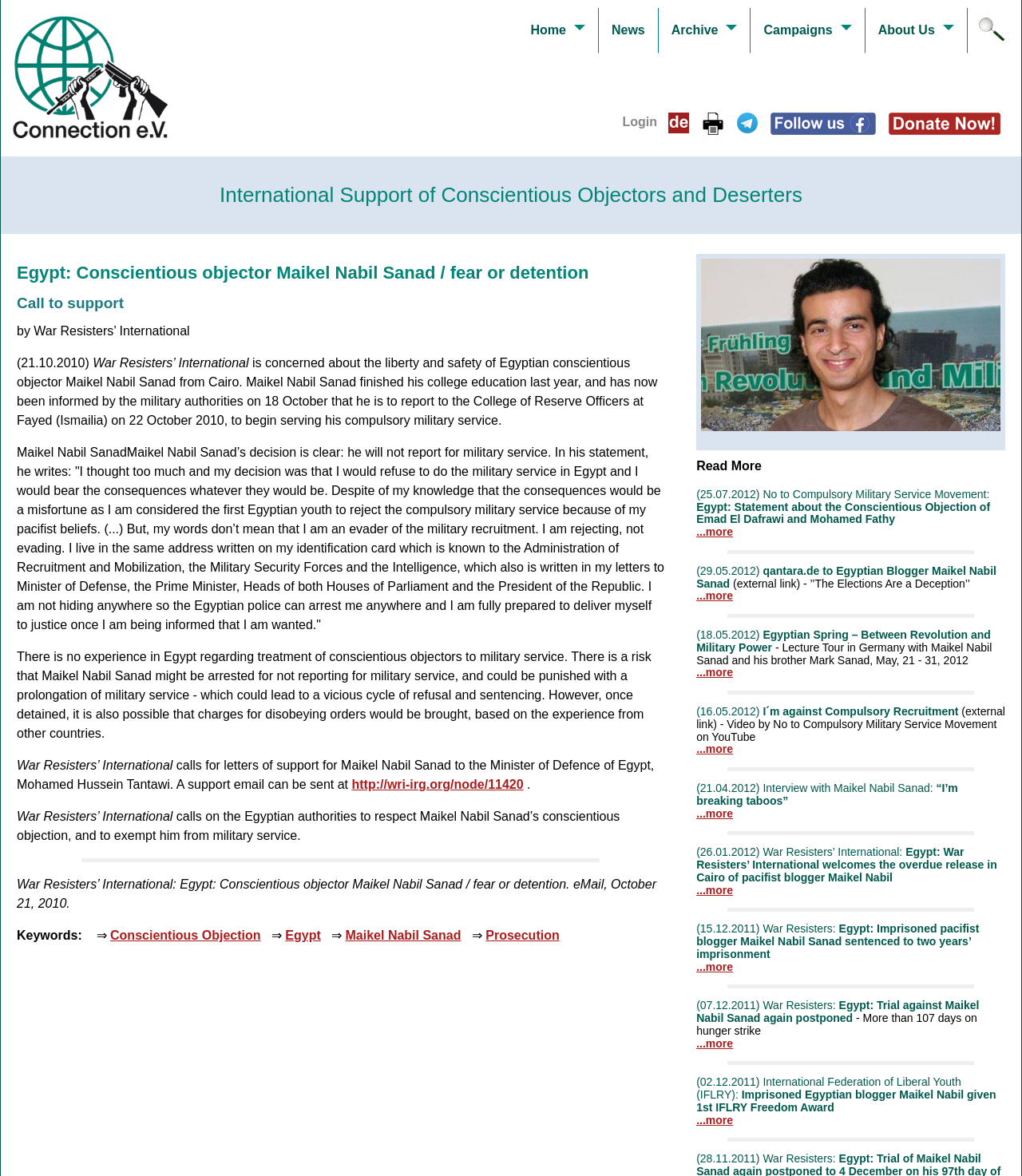Identify the bounding box coordinates for the element that needs to be clicked to fulfill this instruction: "Follow the 'Home' link". Provide the coordinates in the format of four float numbers between 0 and 1: [left, top, right, bottom].

[0.507, 0.007, 0.585, 0.045]